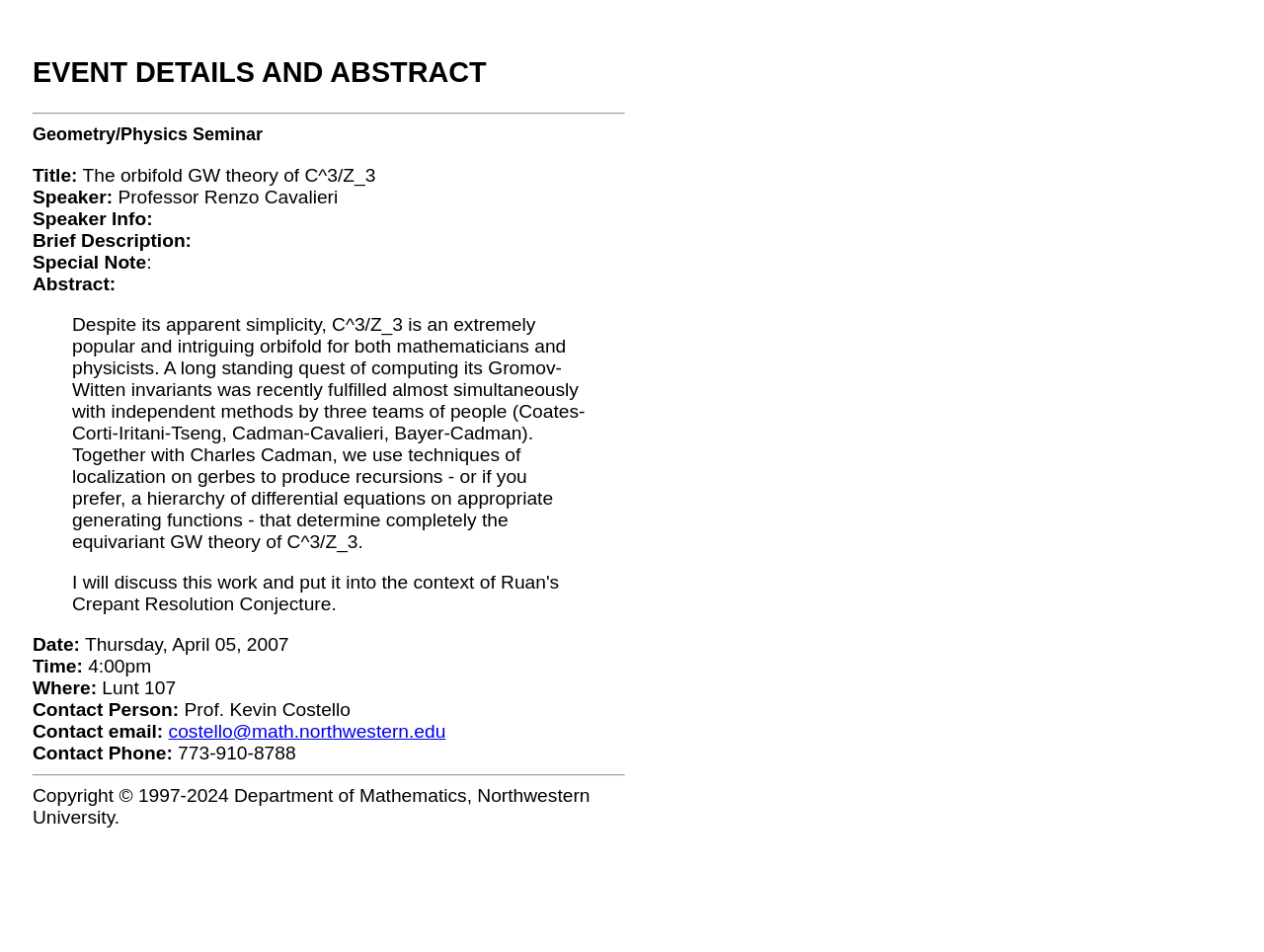Where is the seminar taking place?
Please ensure your answer to the question is detailed and covers all necessary aspects.

I found the location of the seminar by looking at the text following the 'Where:' label, which is 'Lunt 107'.